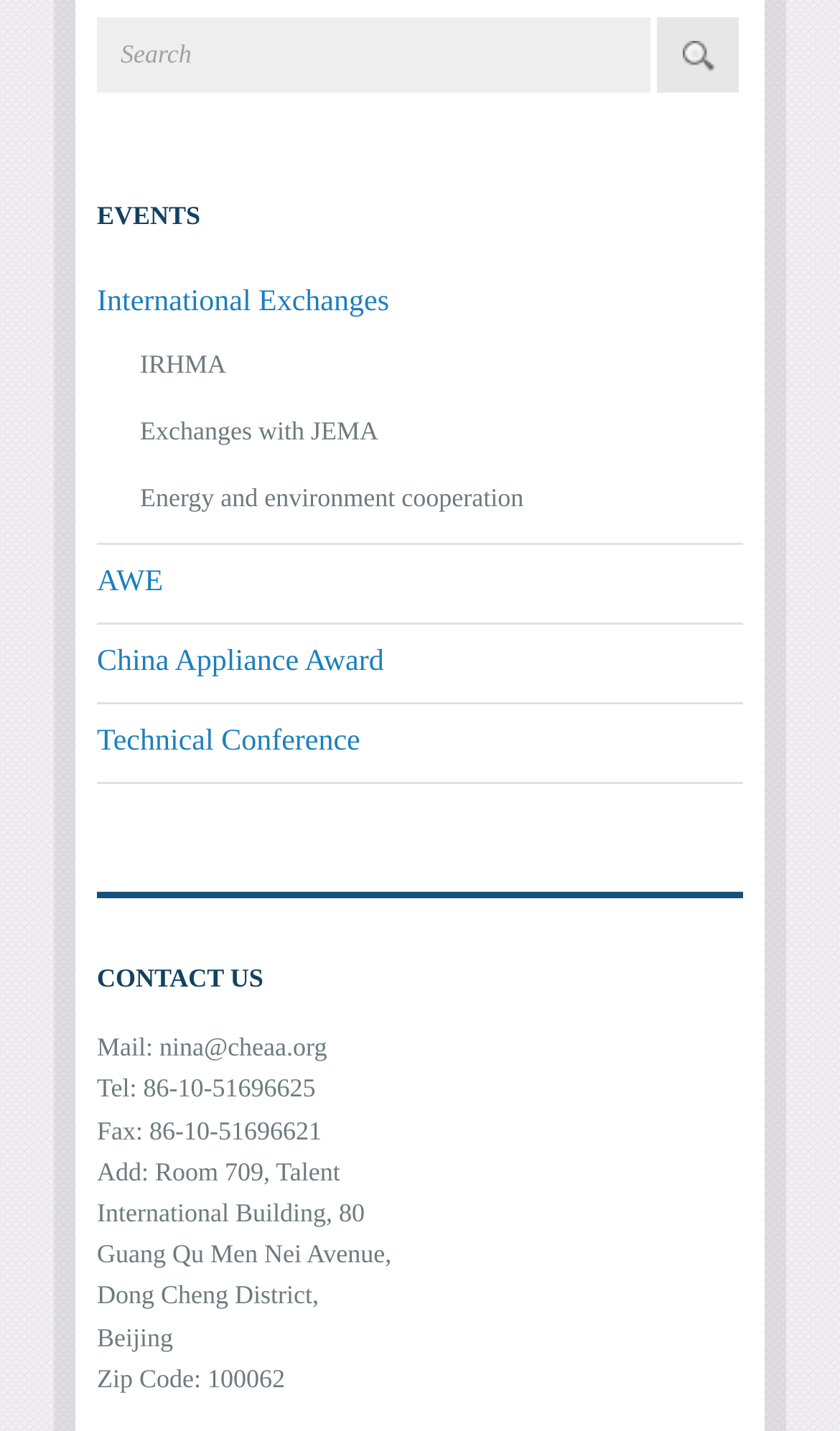Respond with a single word or phrase:
How can I contact the organization?

Mail or phone